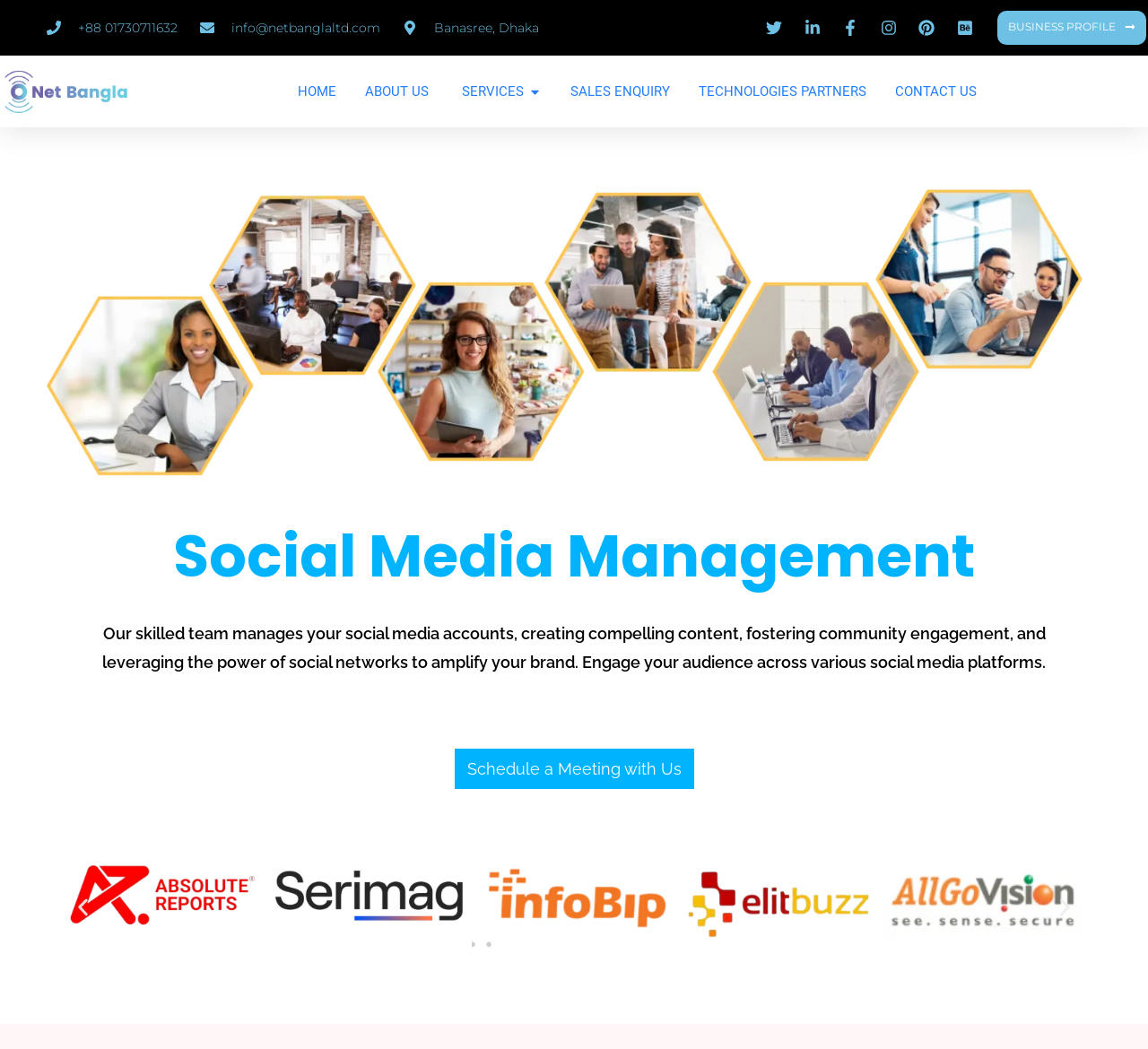Use one word or a short phrase to answer the question provided: 
How many slides are in the slider?

5